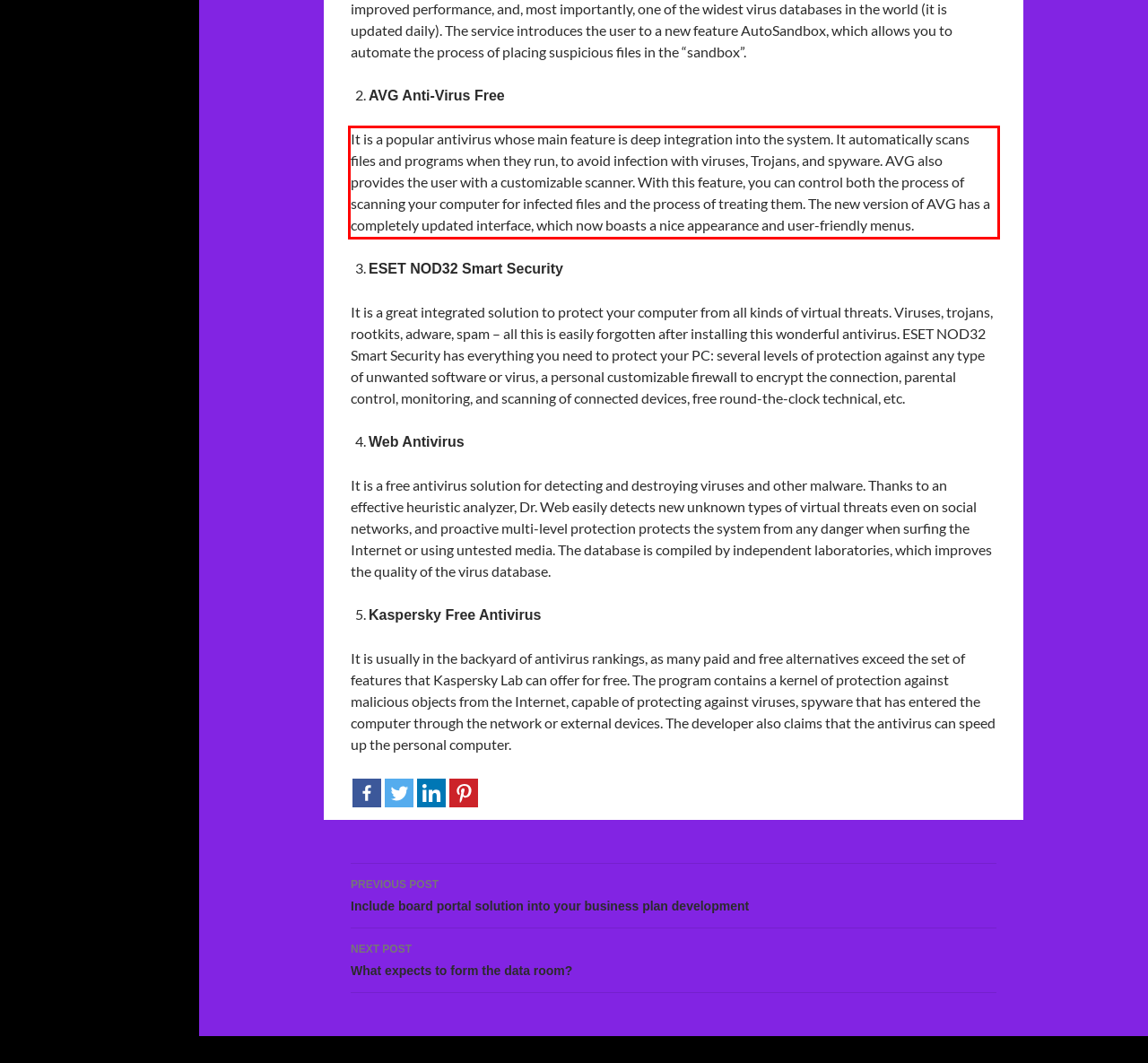With the given screenshot of a webpage, locate the red rectangle bounding box and extract the text content using OCR.

It is a popular antivirus whose main feature is deep integration into the system. It automatically scans files and programs when they run, to avoid infection with viruses, Trojans, and spyware. AVG also provides the user with a customizable scanner. With this feature, you can control both the process of scanning your computer for infected files and the process of treating them. The new version of AVG has a completely updated interface, which now boasts a nice appearance and user-friendly menus.